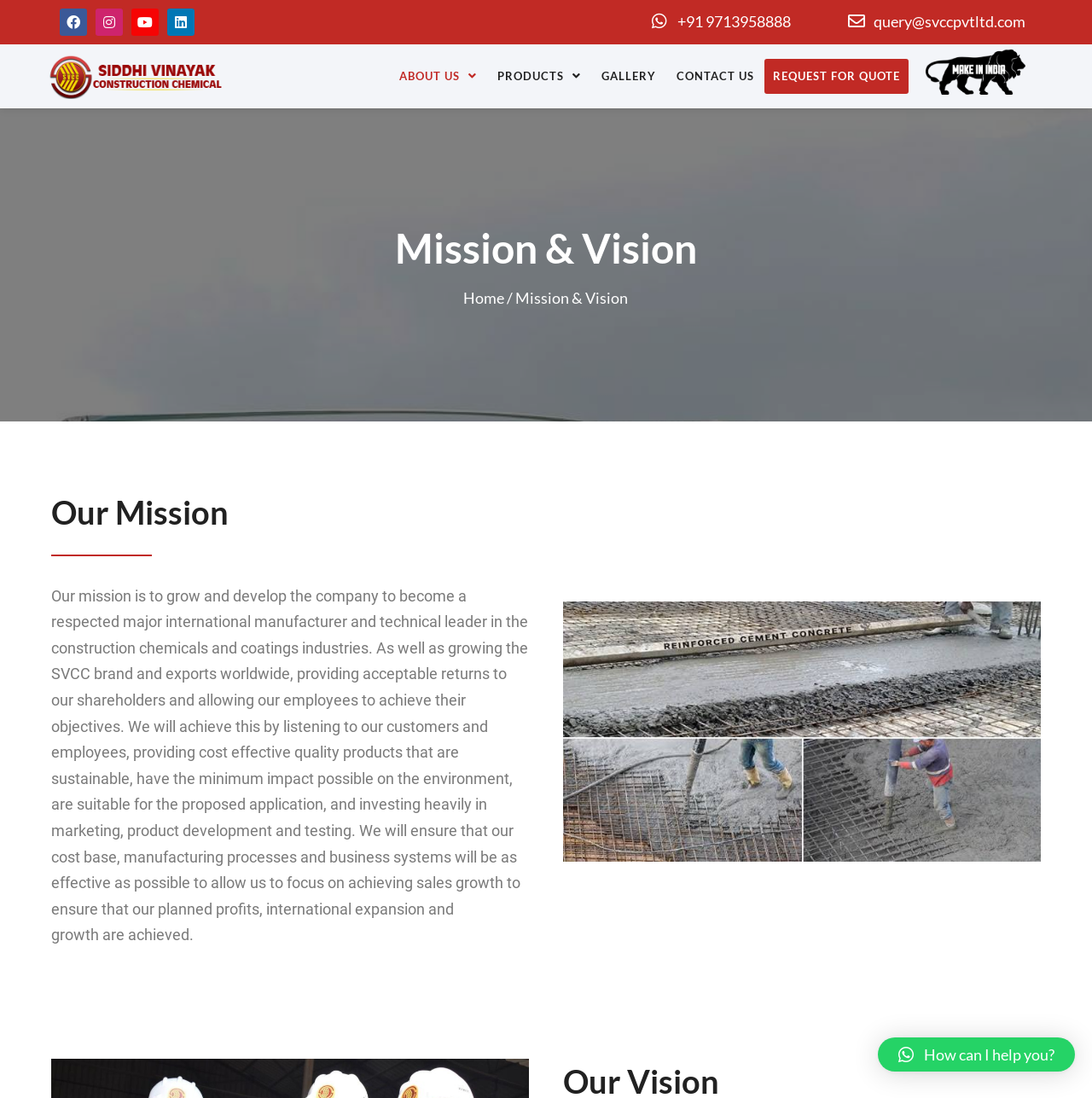Determine the bounding box for the described UI element: "Youtube".

[0.12, 0.008, 0.145, 0.033]